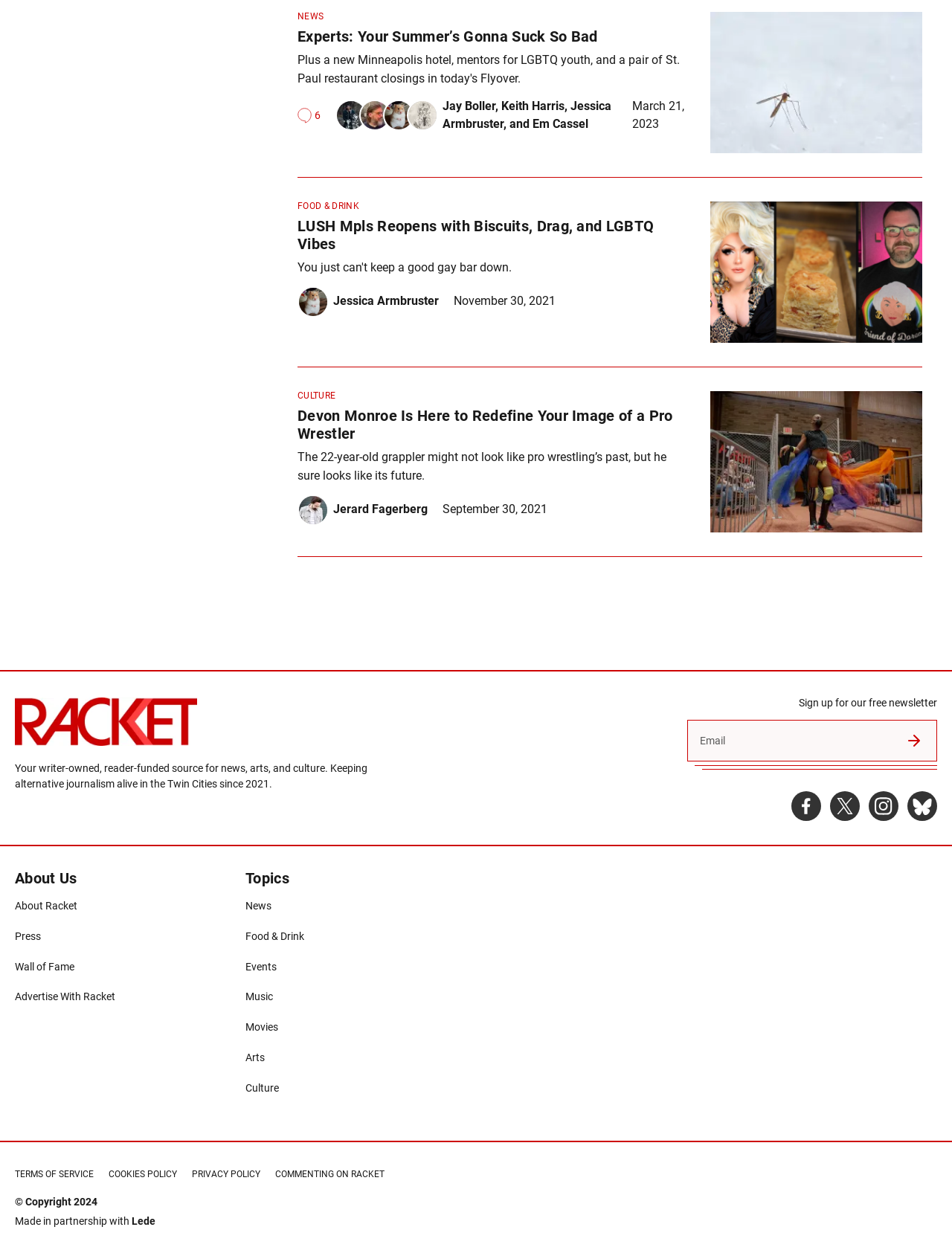Please specify the bounding box coordinates of the clickable region to carry out the following instruction: "Learn more about Racket". The coordinates should be four float numbers between 0 and 1, in the format [left, top, right, bottom].

[0.016, 0.608, 0.386, 0.631]